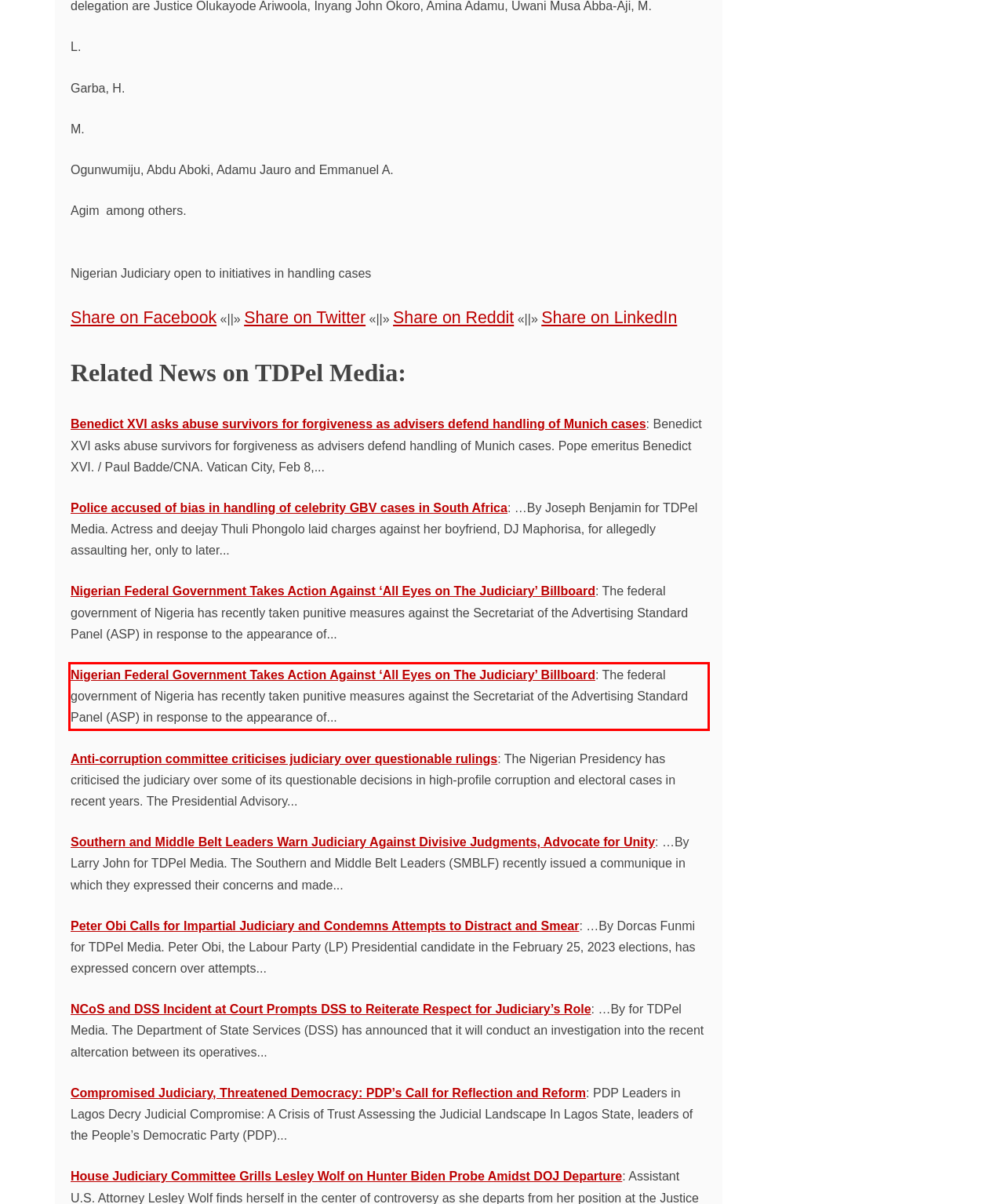Using the provided screenshot of a webpage, recognize the text inside the red rectangle bounding box by performing OCR.

Nigerian Federal Government Takes Action Against ‘All Eyes on The Judiciary’ Billboard: The federal government of Nigeria has recently taken punitive measures against the Secretariat of the Advertising Standard Panel (ASP) in response to the appearance of...